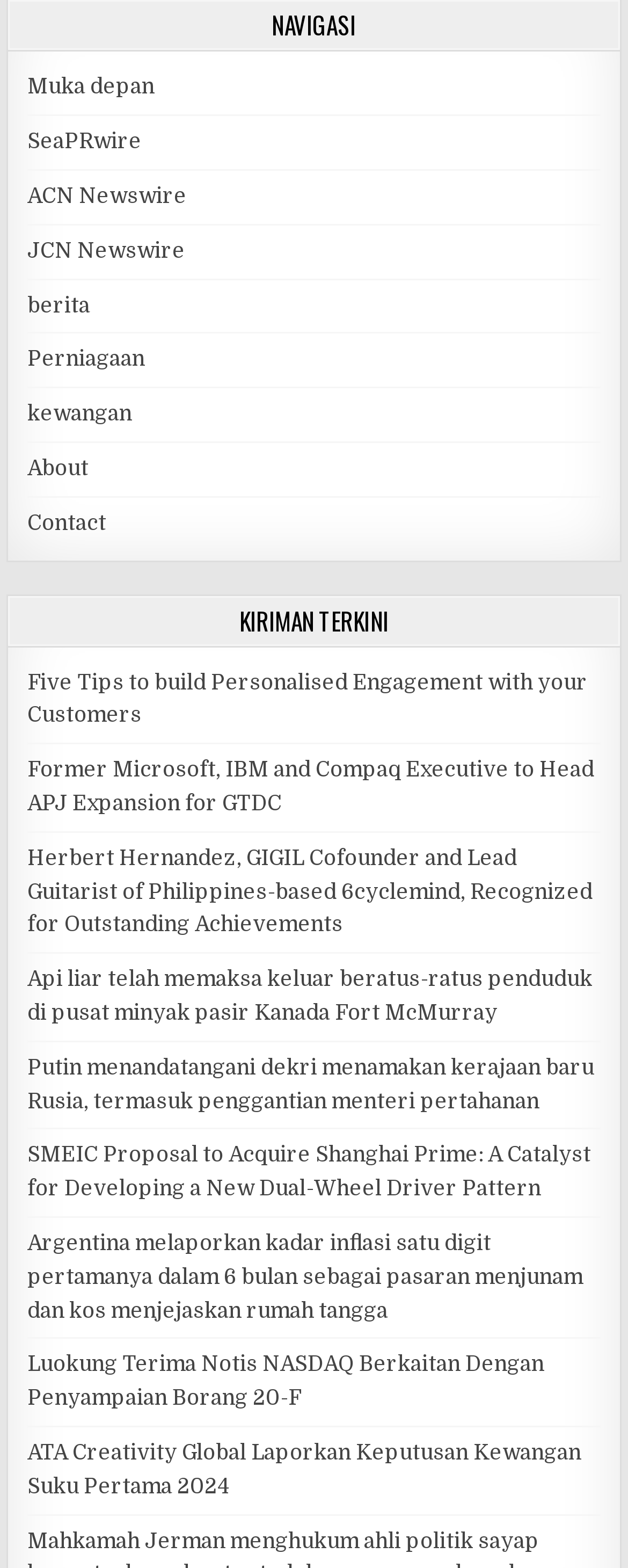Given the element description Contact, specify the bounding box coordinates of the corresponding UI element in the format (top-left x, top-left y, bottom-right x, bottom-right y). All values must be between 0 and 1.

[0.043, 0.326, 0.169, 0.341]